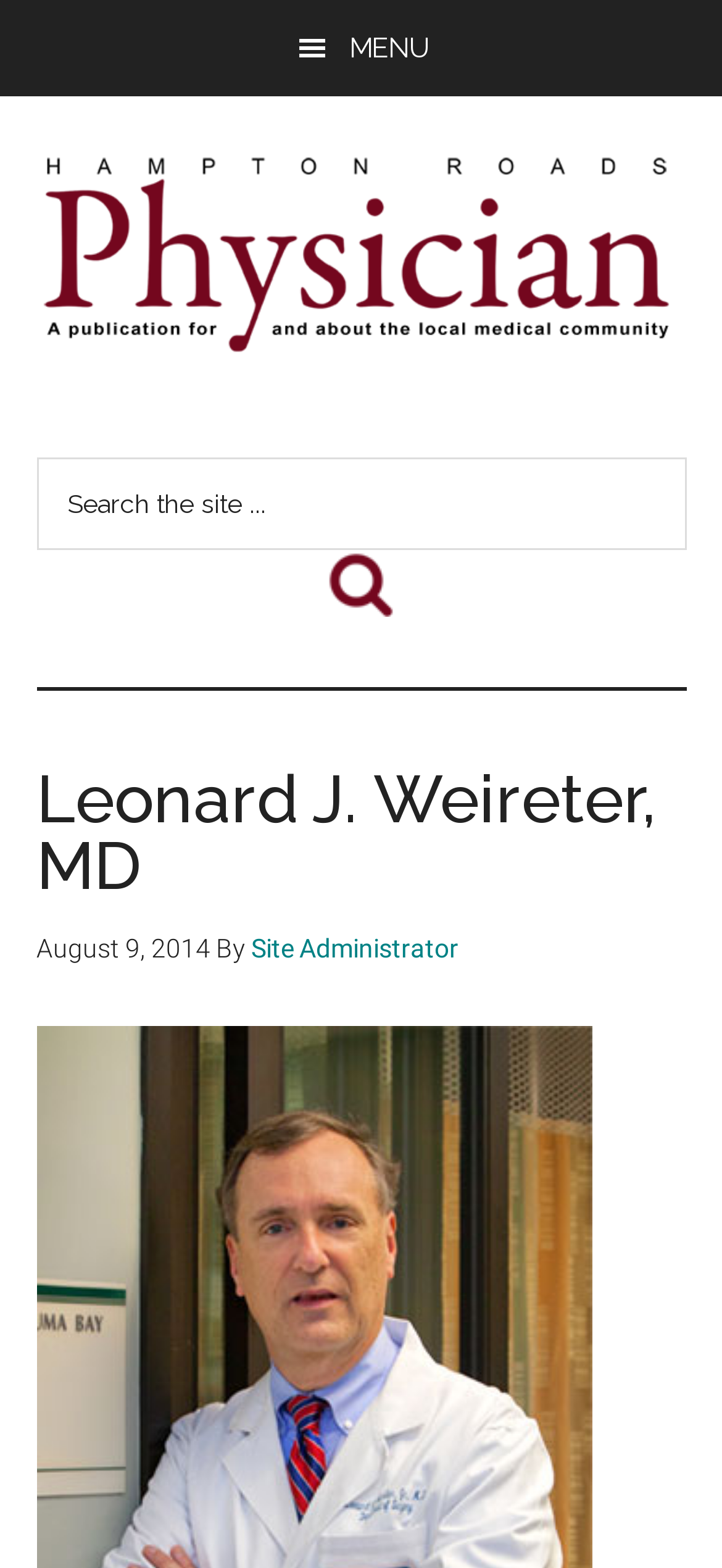Generate a thorough caption that explains the contents of the webpage.

The webpage is about Leonard J. Weireter, MD, a physician. At the top left corner, there are three "Skip to" links: "Skip to main content", "Skip to primary sidebar", and "Skip to footer". Next to these links, there is a button with a menu icon. 

Below these elements, there is a link to "Hampton Roads Physician" with an accompanying image. To the right of the image, there is a brief description of the publication, stating that it is a comprehensive publication for and about the local medical community.

Underneath the image and description, there is a search bar with a placeholder text "Search the site..." and a search button with the text "SEARCH". 

Further down, there is a header section with the title "Leonard J. Weireter, MD" and a timestamp "August 9, 2014". The title is followed by the text "By" and a link to "Site Administrator".